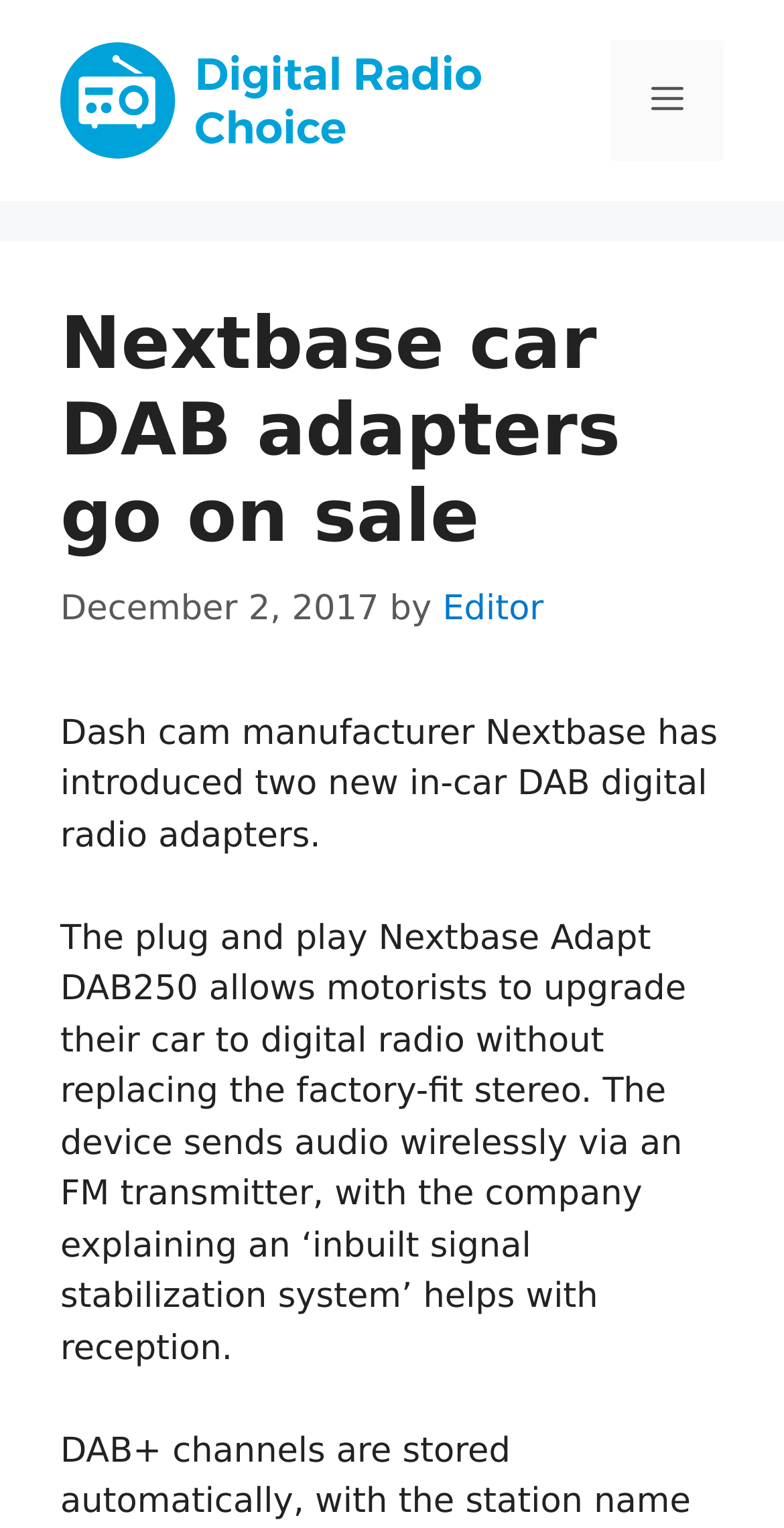Generate the text content of the main heading of the webpage.

Nextbase car DAB adapters go on sale